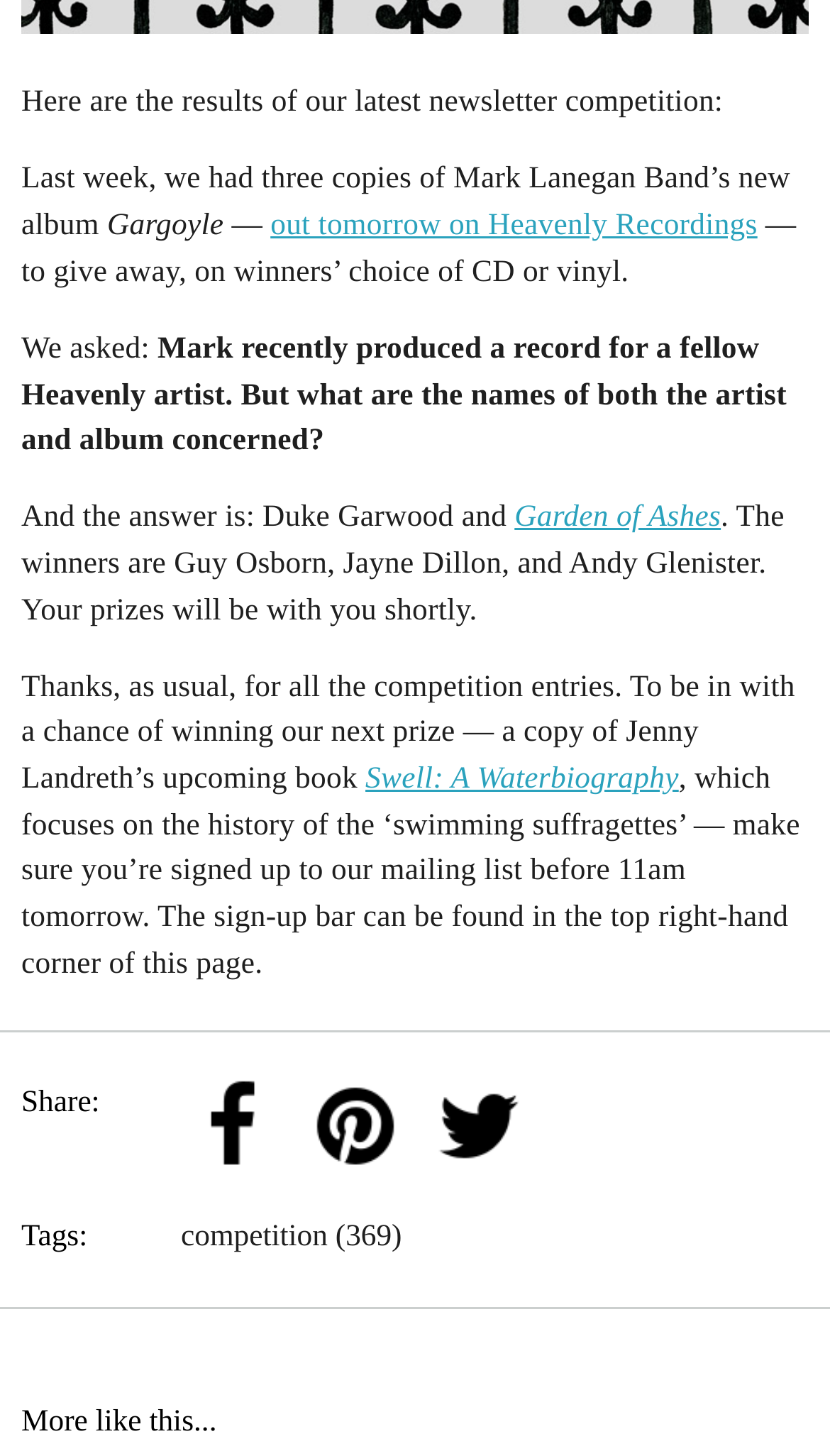Identify the bounding box coordinates of the element to click to follow this instruction: 'Share on Facebook'. Ensure the coordinates are four float values between 0 and 1, provided as [left, top, right, bottom].

[0.218, 0.739, 0.341, 0.809]